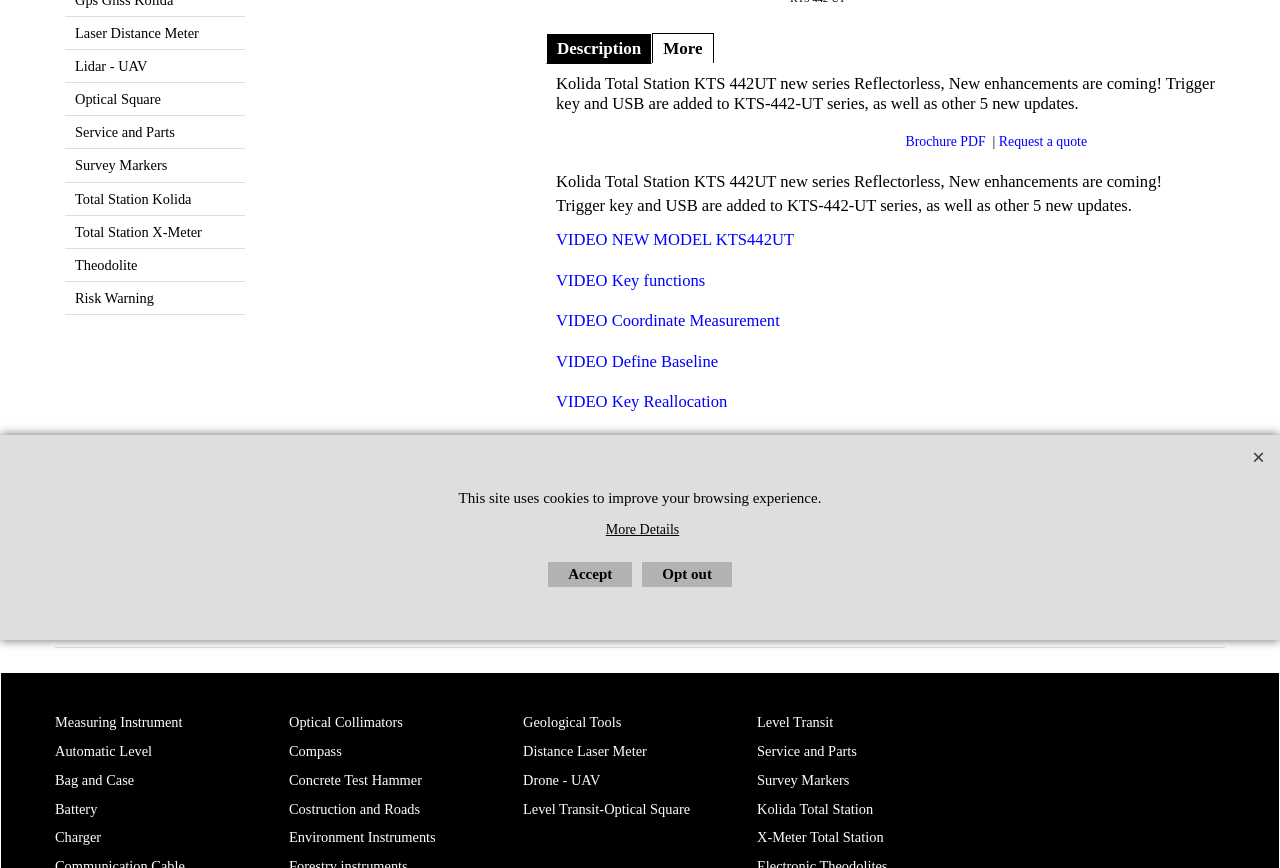Identify the coordinates of the bounding box for the element described below: "View Mahere Whakahaere". Return the coordinates as four float numbers between 0 and 1: [left, top, right, bottom].

None